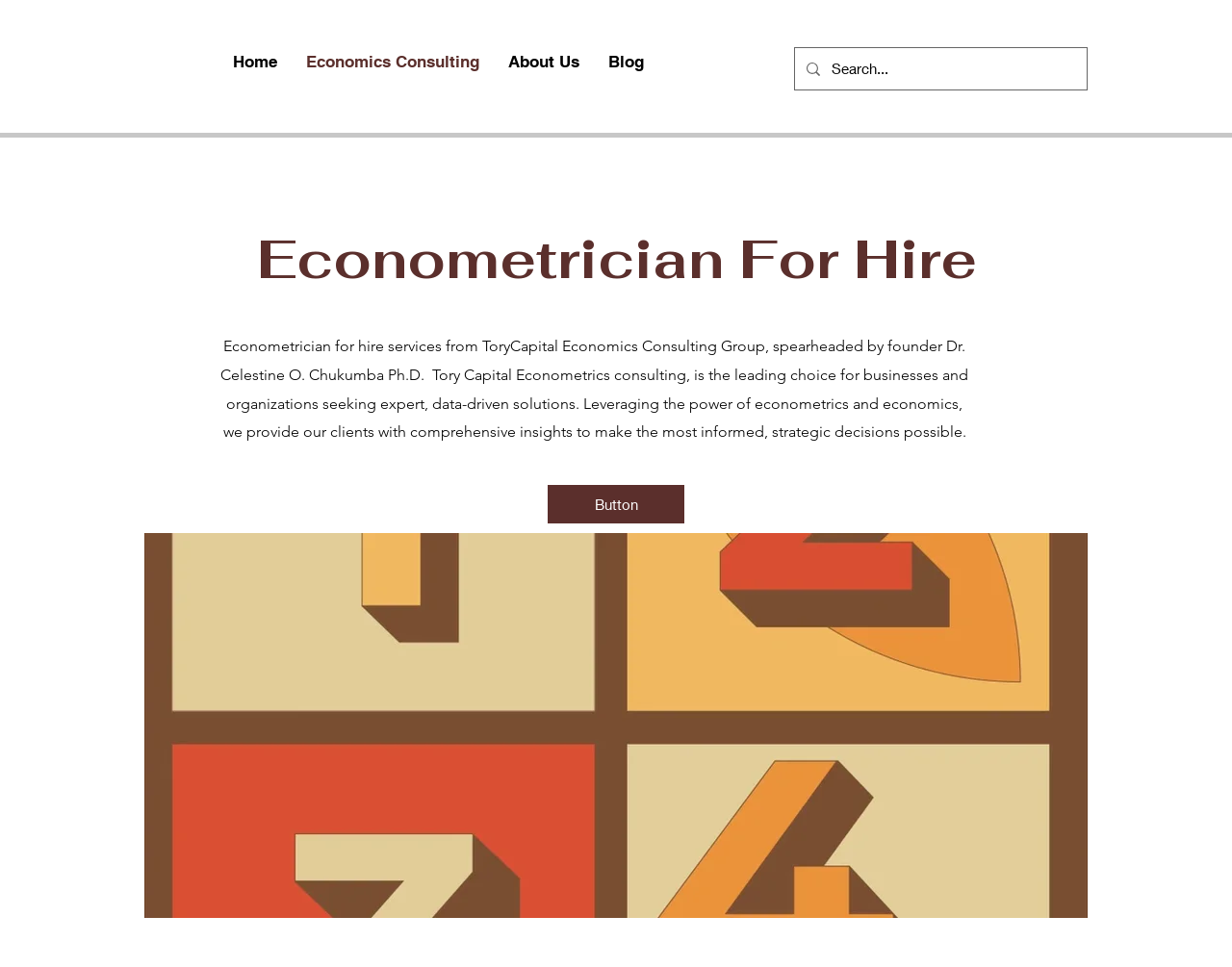What is the purpose of the search box? Based on the image, give a response in one word or a short phrase.

To search the website